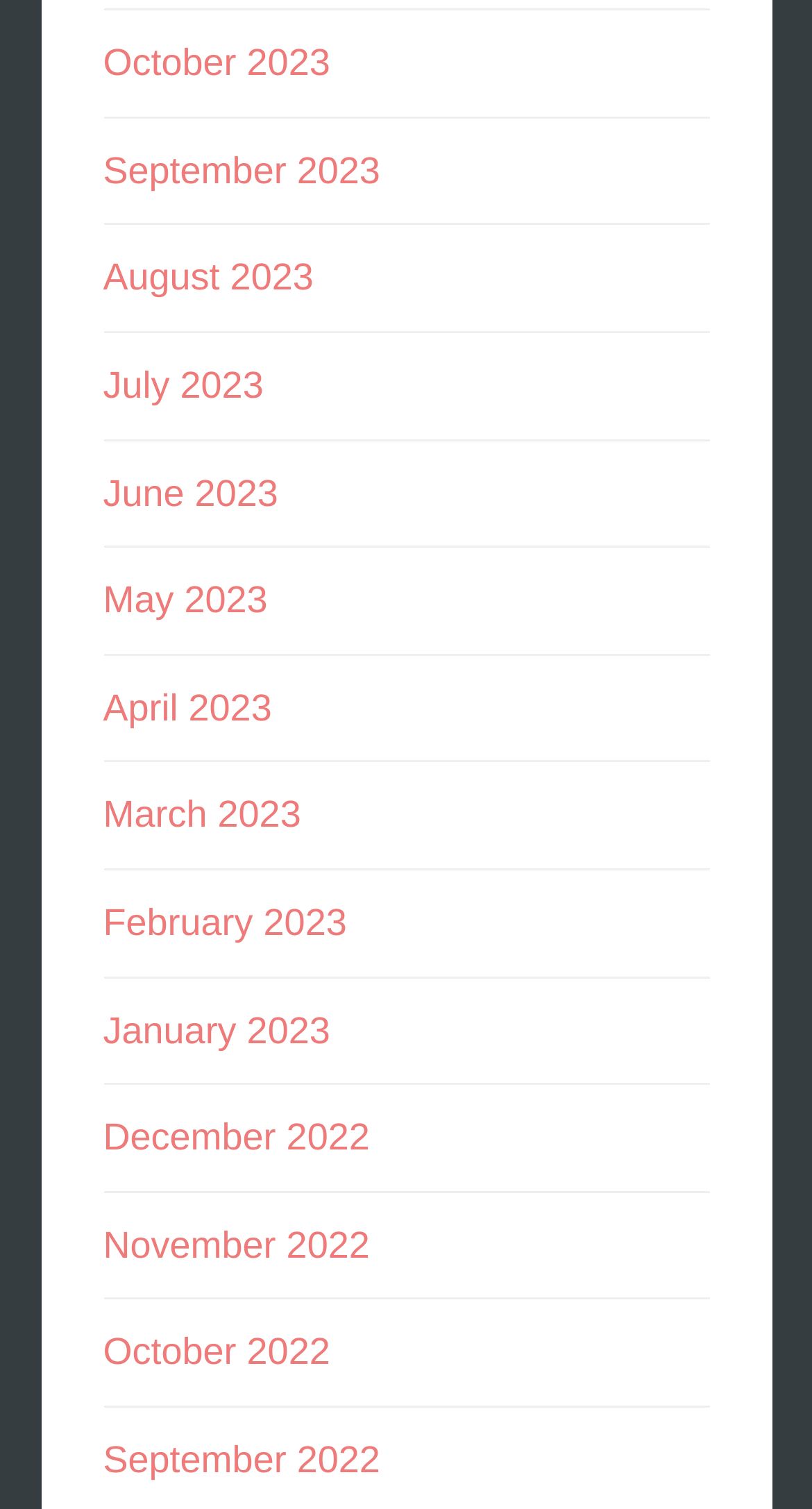Determine the bounding box coordinates of the clickable region to follow the instruction: "view August 2023".

[0.127, 0.17, 0.386, 0.198]